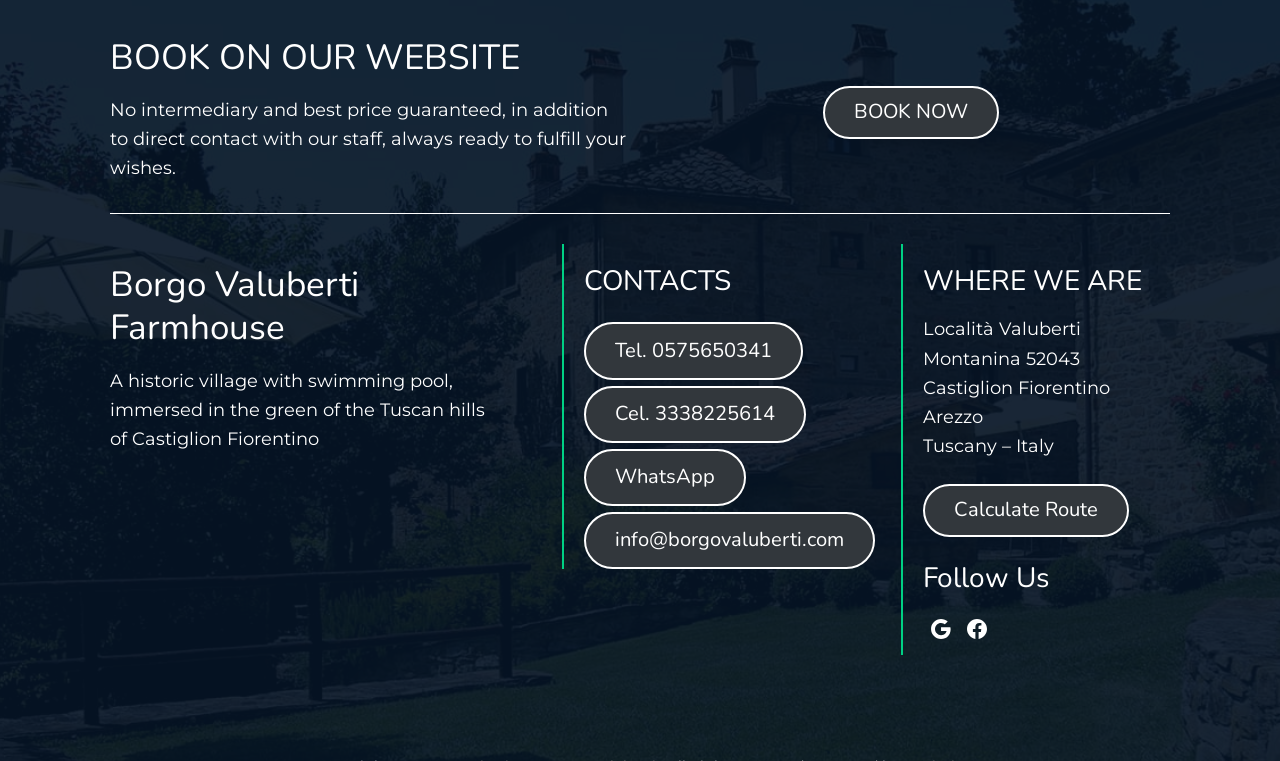Provide the bounding box coordinates for the UI element that is described by this text: "Tel. 0575650341". The coordinates should be in the form of four float numbers between 0 and 1: [left, top, right, bottom].

[0.456, 0.424, 0.627, 0.499]